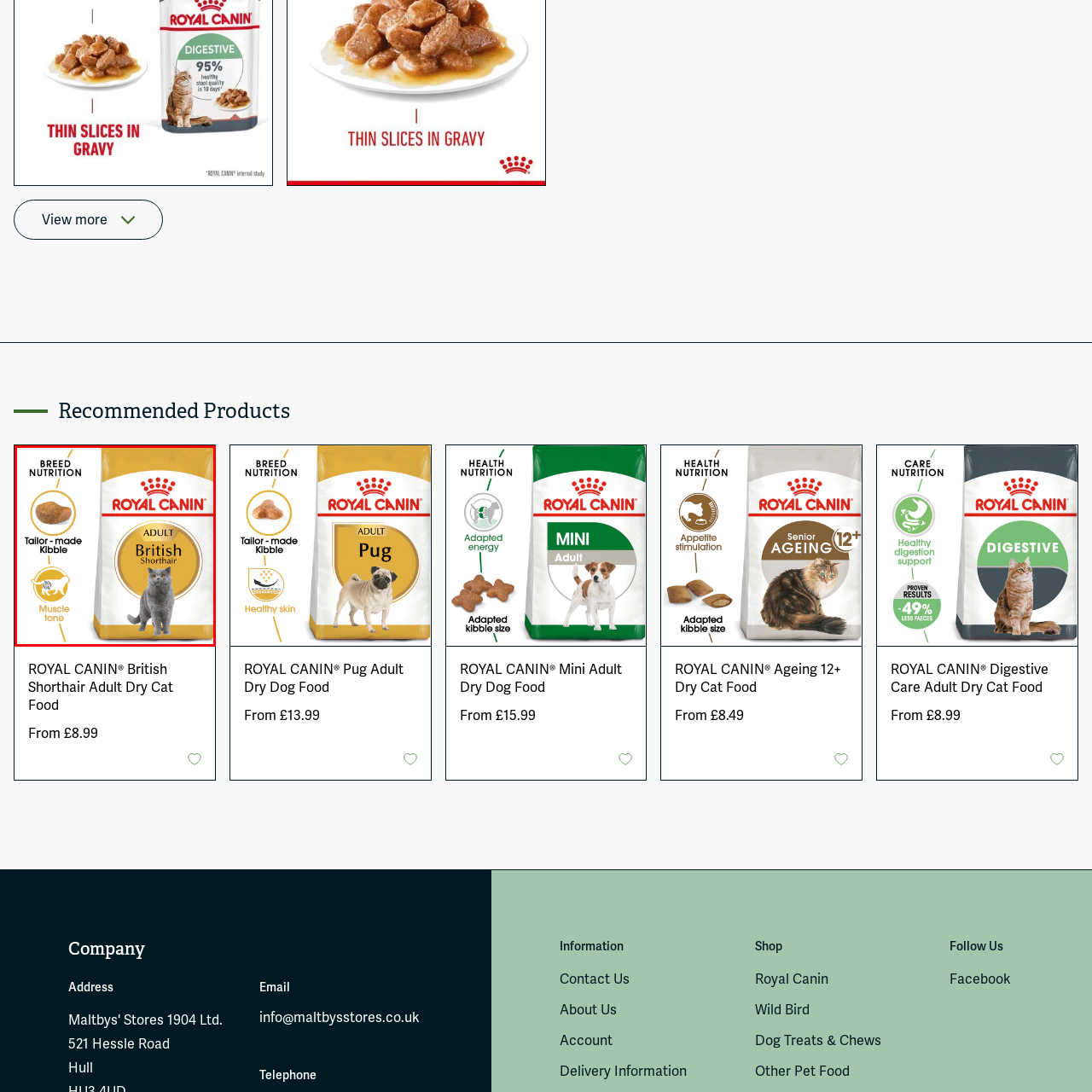What does the 'Muscle tone' icon on the package represent?
Observe the image inside the red bounding box carefully and formulate a detailed answer based on what you can infer from the visual content.

The icon featuring a cat silhouette, denoted 'Muscle tone', suggests that the kibble supports the cat's muscle health, which is one of the benefits of this product.